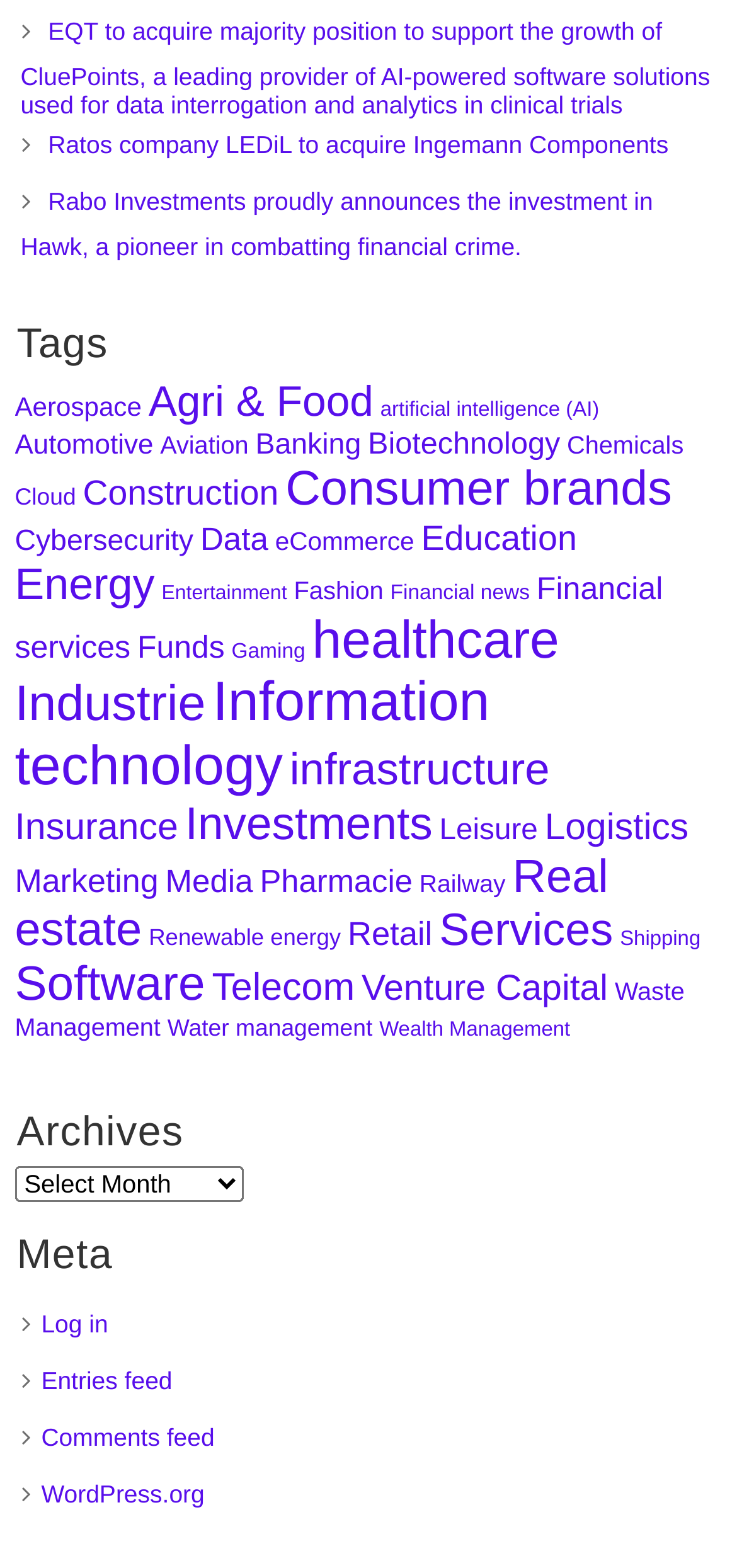Determine the bounding box coordinates of the clickable element to achieve the following action: 'Click on Aerospace'. Provide the coordinates as four float values between 0 and 1, formatted as [left, top, right, bottom].

[0.02, 0.249, 0.192, 0.268]